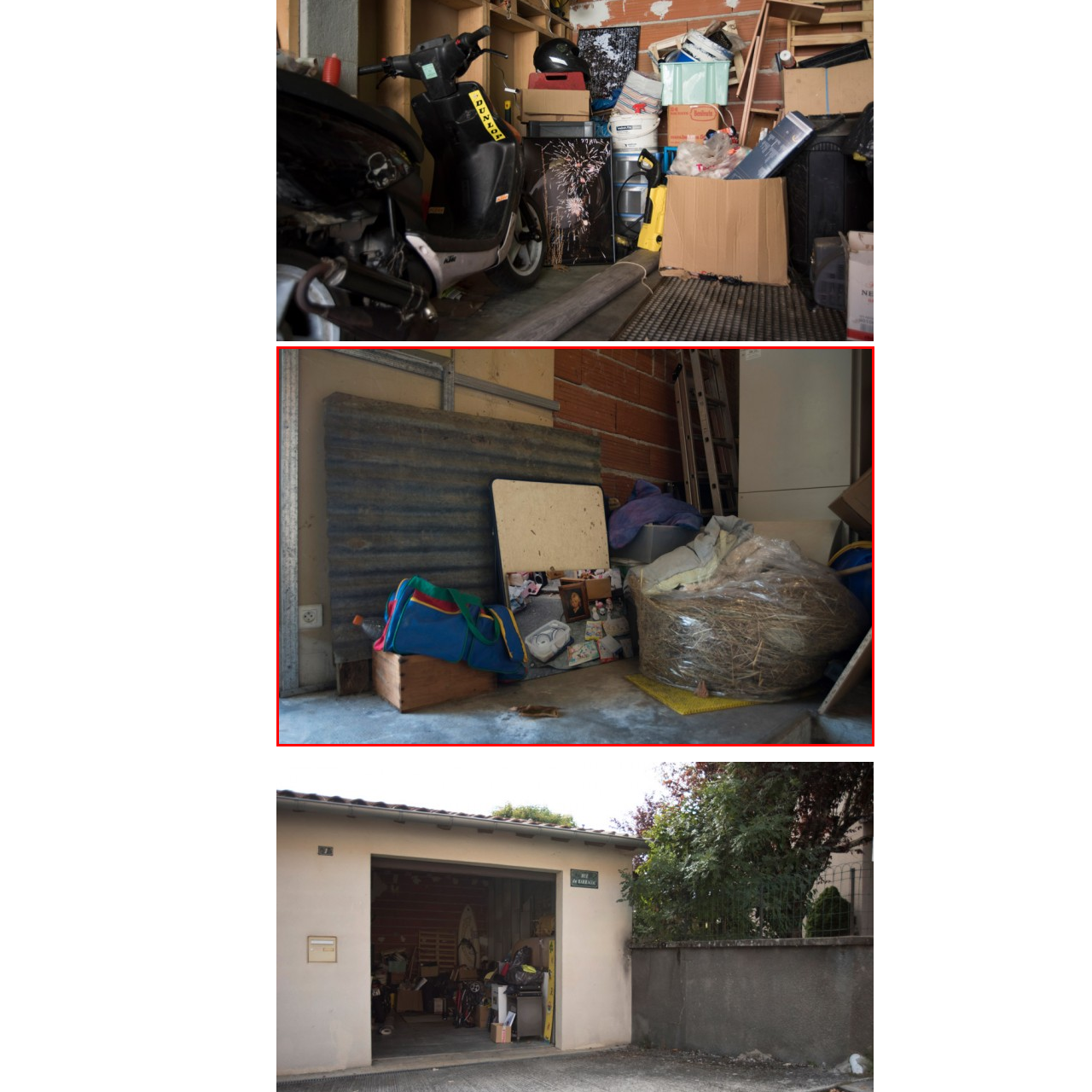Thoroughly describe the contents of the picture within the red frame.

The image depicts a cluttered corner of a garage or storage space, where various items are haphazardly arranged, creating a sense of nostalgia and disarray. A corrugated metal sheet leans against the wall, providing a rustic backdrop to the scene. In front of it, a bare, rectangular board rests atop a wooden crate, hinting at past use or potential storage. Prominently positioned is a collection of photographs displayed on the surface below, featuring cherished memories captured in a lively assortment of colors, surrounded by what appears to be playful toys or decorations.

To the right, an assortment of objects, including a large, plastic bag filled with soft materials and a basket made from natural fibers, adds to the eclectic atmosphere. A vibrant blue and green bag stands out among the debris, suggesting a personal touch amid the clutter. Further behind, a ladder leans against the wall, hinting at unfinished projects or maintenance tasks. This space, with its mixture of the familiar and the forgotten, invites reflection on the stories and memories that such a collection holds.